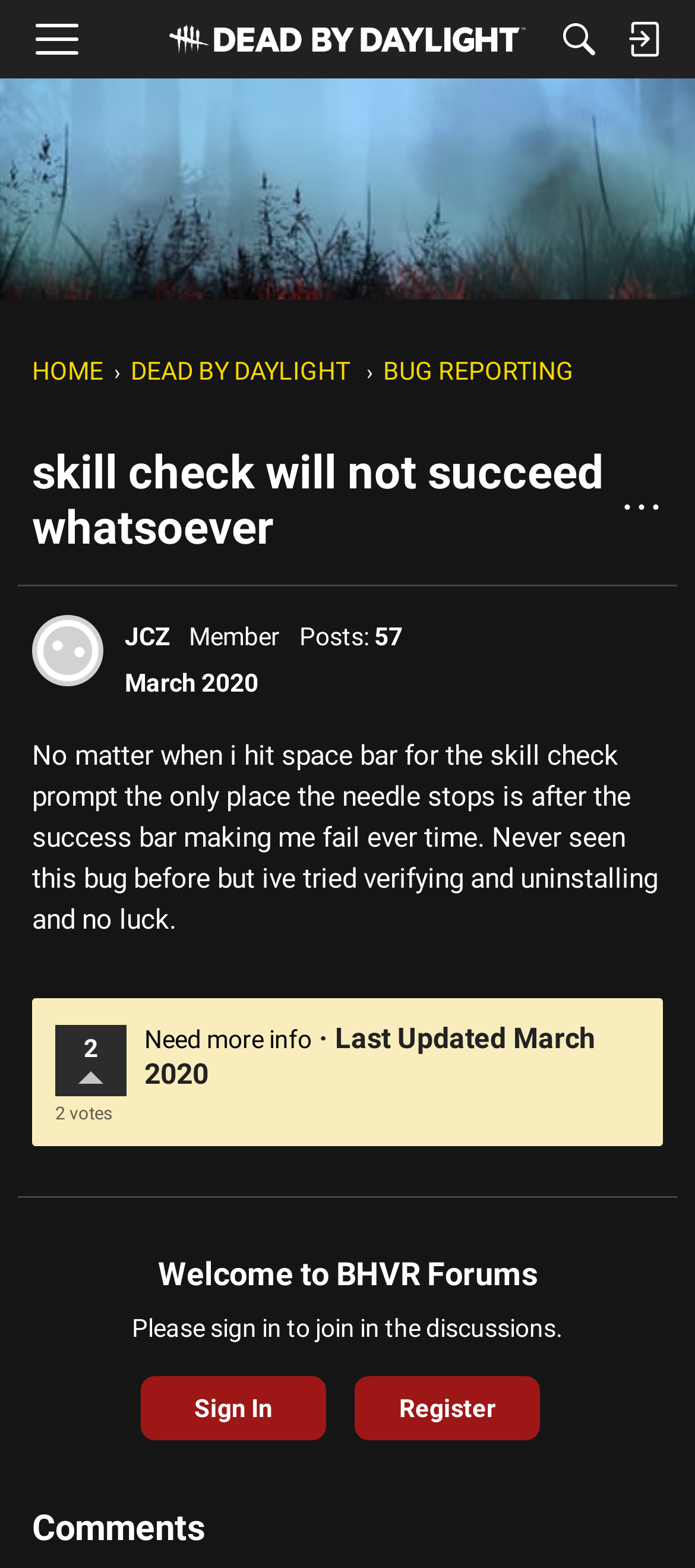Highlight the bounding box coordinates of the region I should click on to meet the following instruction: "Check Press releases".

None